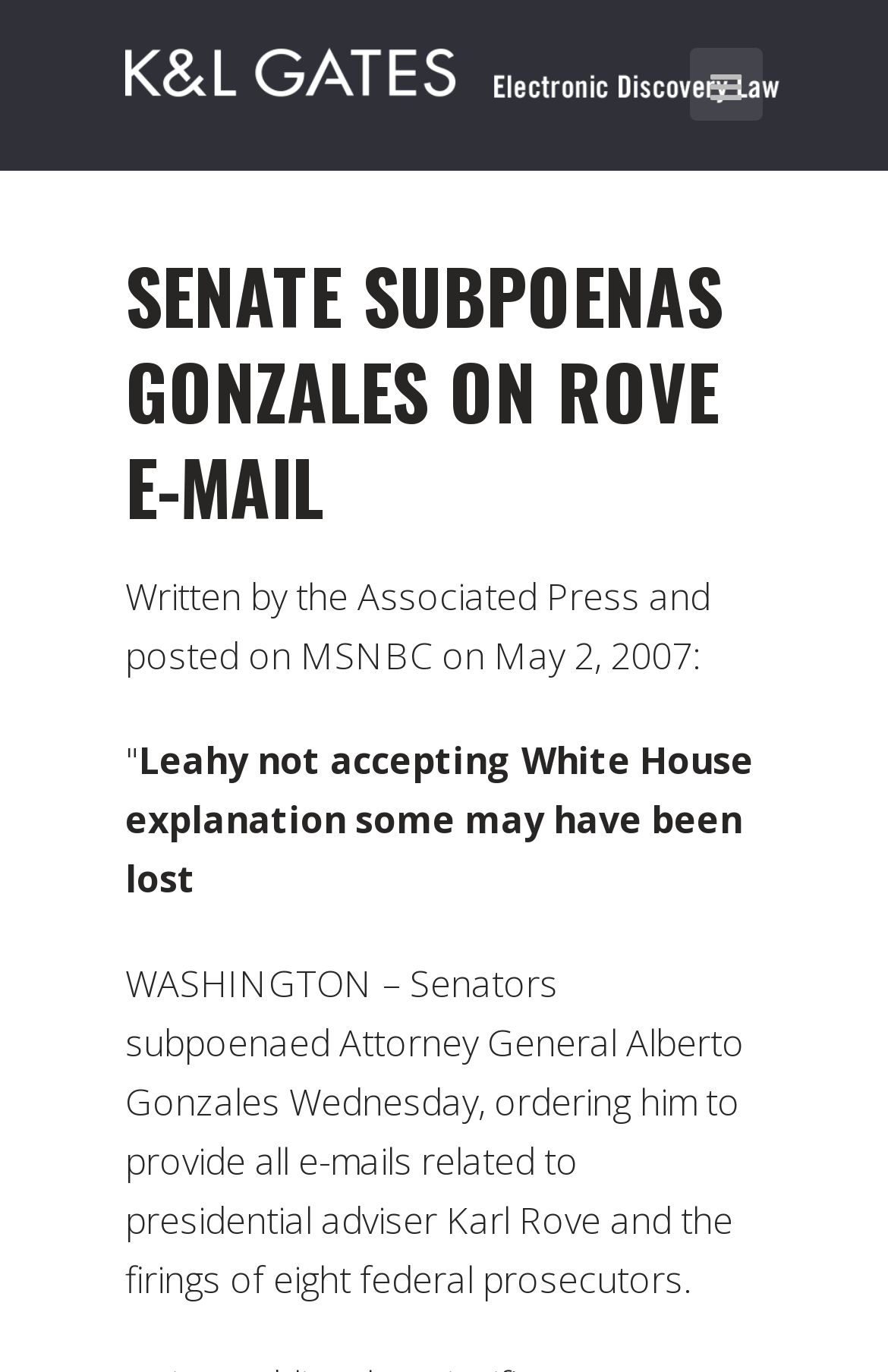On which date was the article posted on MSNBC?
Using the information presented in the image, please offer a detailed response to the question.

I found the answer by reading the text in the StaticText element with the bounding box coordinates [0.141, 0.416, 0.8, 0.495], which states 'Written by the Associated Press and posted on MSNBC on May 2, 2007:'.